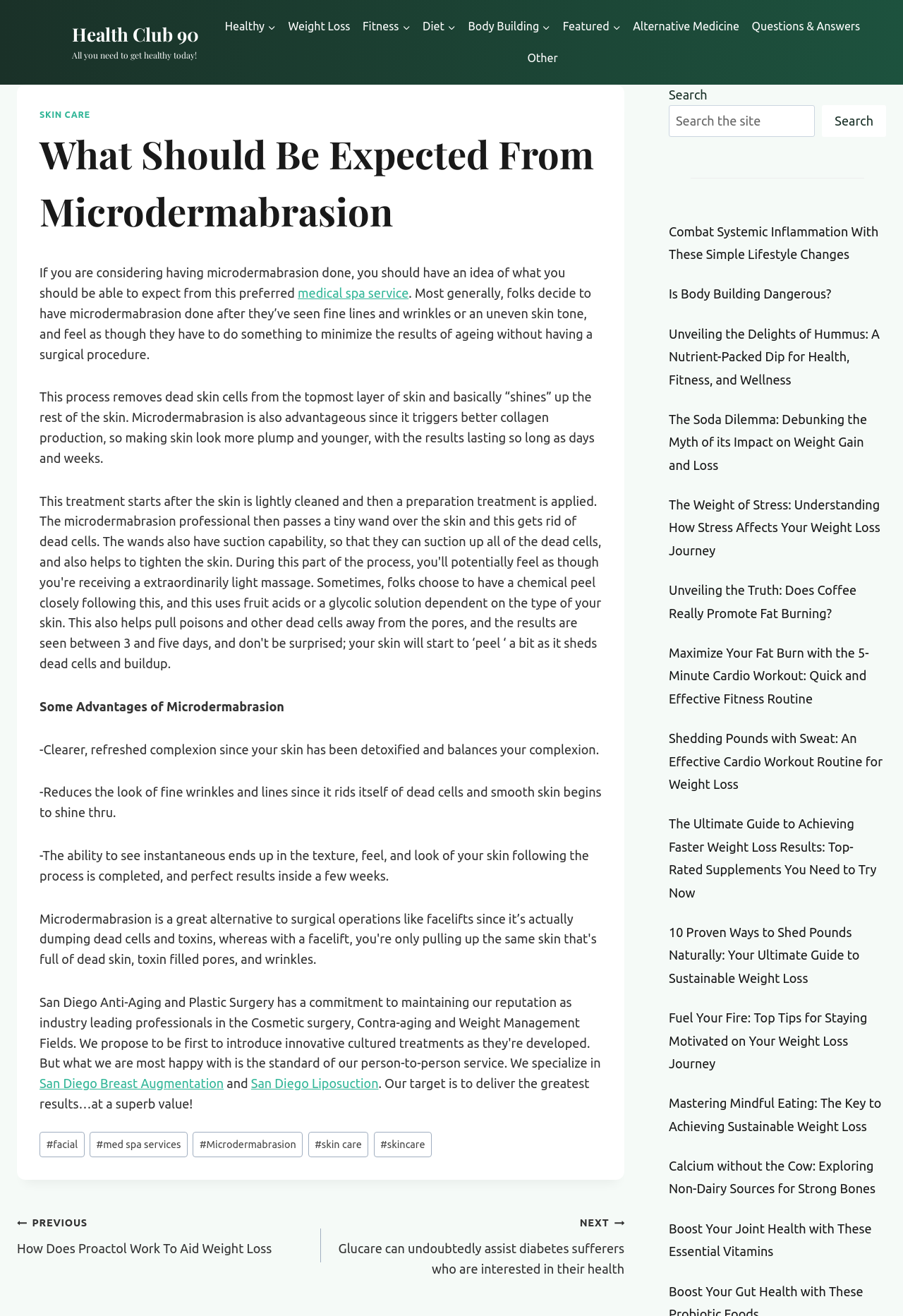Explain the webpage's layout and main content in detail.

This webpage is about microdermabrasion, a medical spa service. At the top, there is a logo and a navigation menu with links to various health-related topics. Below the navigation menu, there is a header section with a title "What Should Be Expected From Microdermabrasion" and a link to "SKIN CARE". 

The main content of the webpage is an article that discusses what to expect from microdermabrasion. The article starts by explaining why people consider microdermabrasion, which is to minimize the effects of aging without having a surgical procedure. It then describes the process of microdermabrasion, which removes dead skin cells and triggers better collagen production, making skin look more plump and younger. 

The article also lists some advantages of microdermabrasion, including a clearer complexion, reduced fine wrinkles and lines, and instantaneous results. There are also links to other related topics, such as San Diego Breast Augmentation and San Diego Liposuction.

At the bottom of the webpage, there is a footer section with links to post tags, including #facial, #med spa services, #Microdermabrasion, #skin care, and #skincare. There is also a post navigation section with links to previous and next posts. Additionally, there is a search bar and a section with links to other health-related articles. Finally, there is a button to scroll to the top of the webpage.